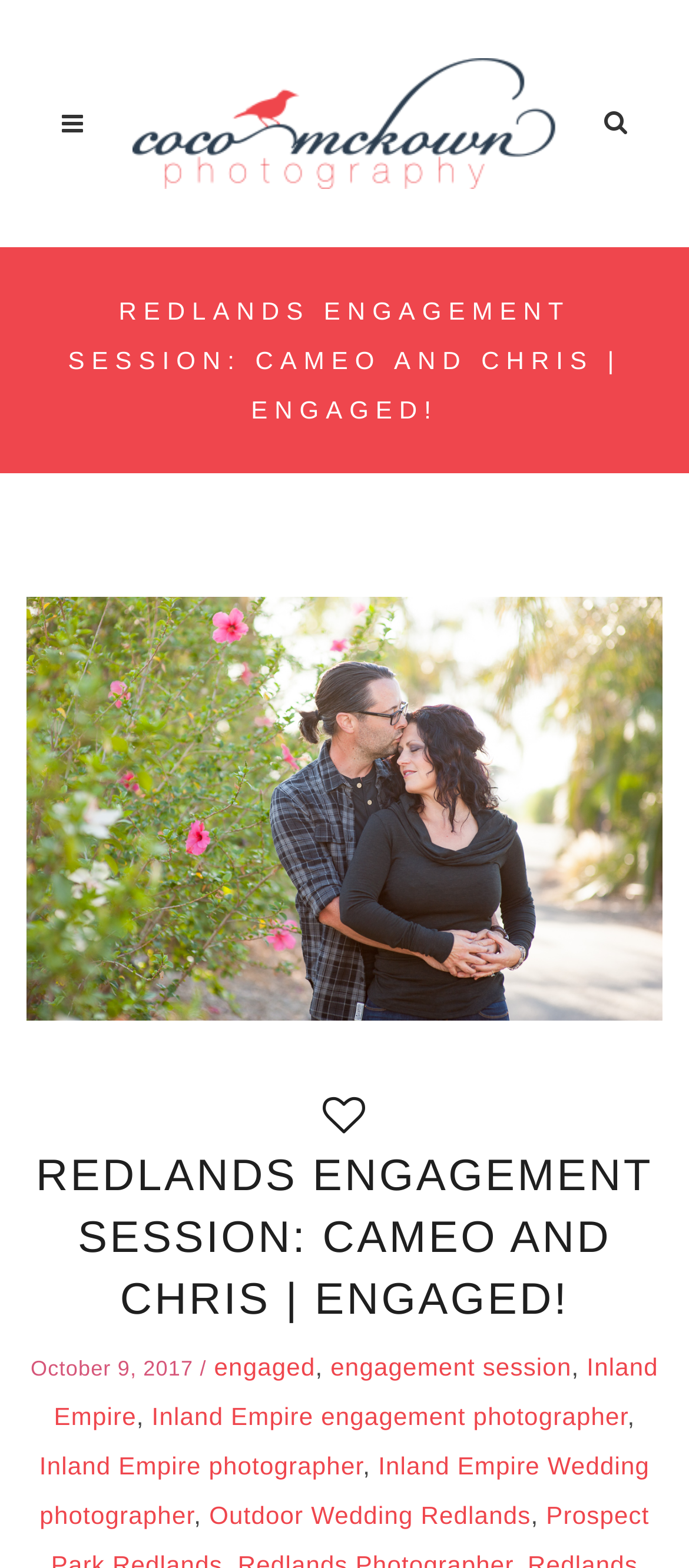When was the engagement session posted?
Analyze the screenshot and provide a detailed answer to the question.

The date of the engagement session can be found in the text 'October 9, 2017 /' at the bottom of the webpage.